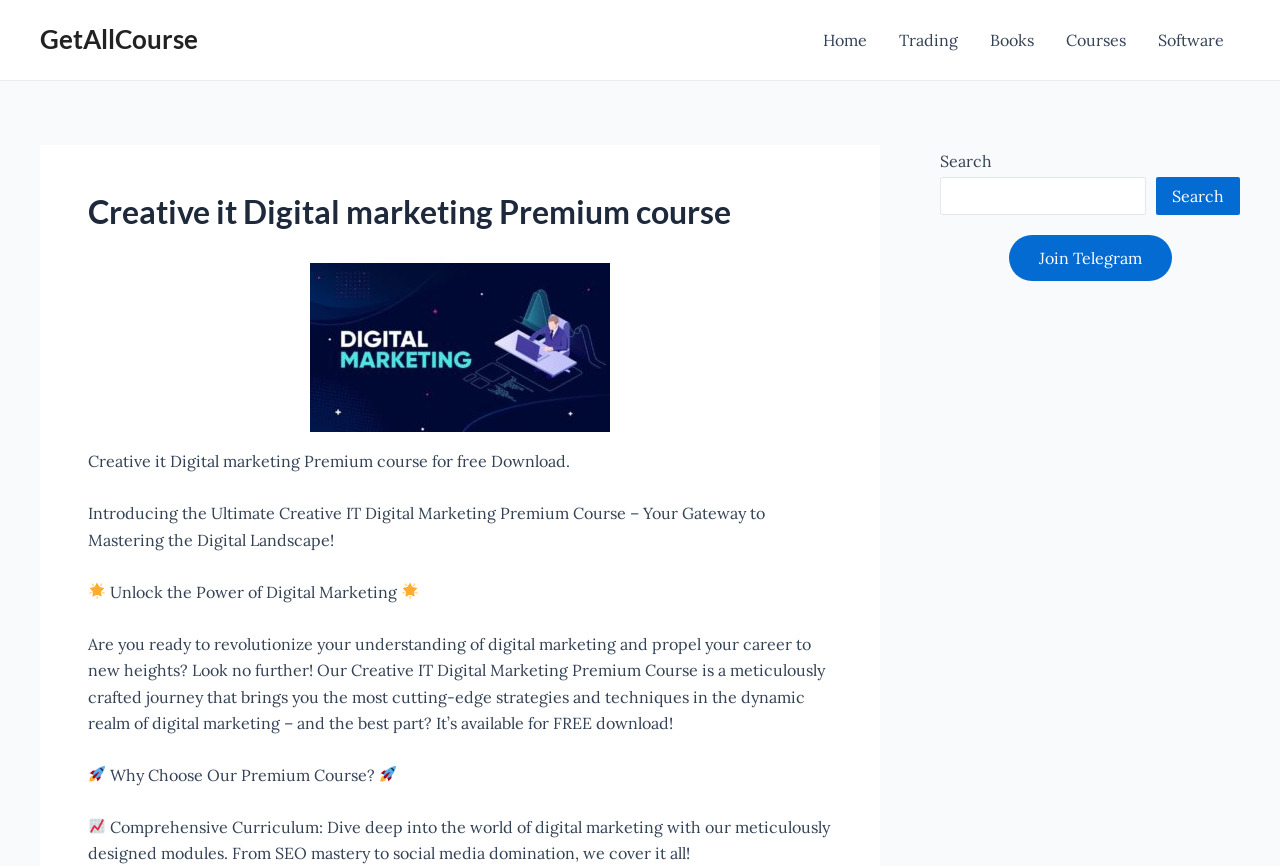Show the bounding box coordinates for the element that needs to be clicked to execute the following instruction: "Click on the GetAllCourse link". Provide the coordinates in the form of four float numbers between 0 and 1, i.e., [left, top, right, bottom].

[0.031, 0.027, 0.155, 0.064]